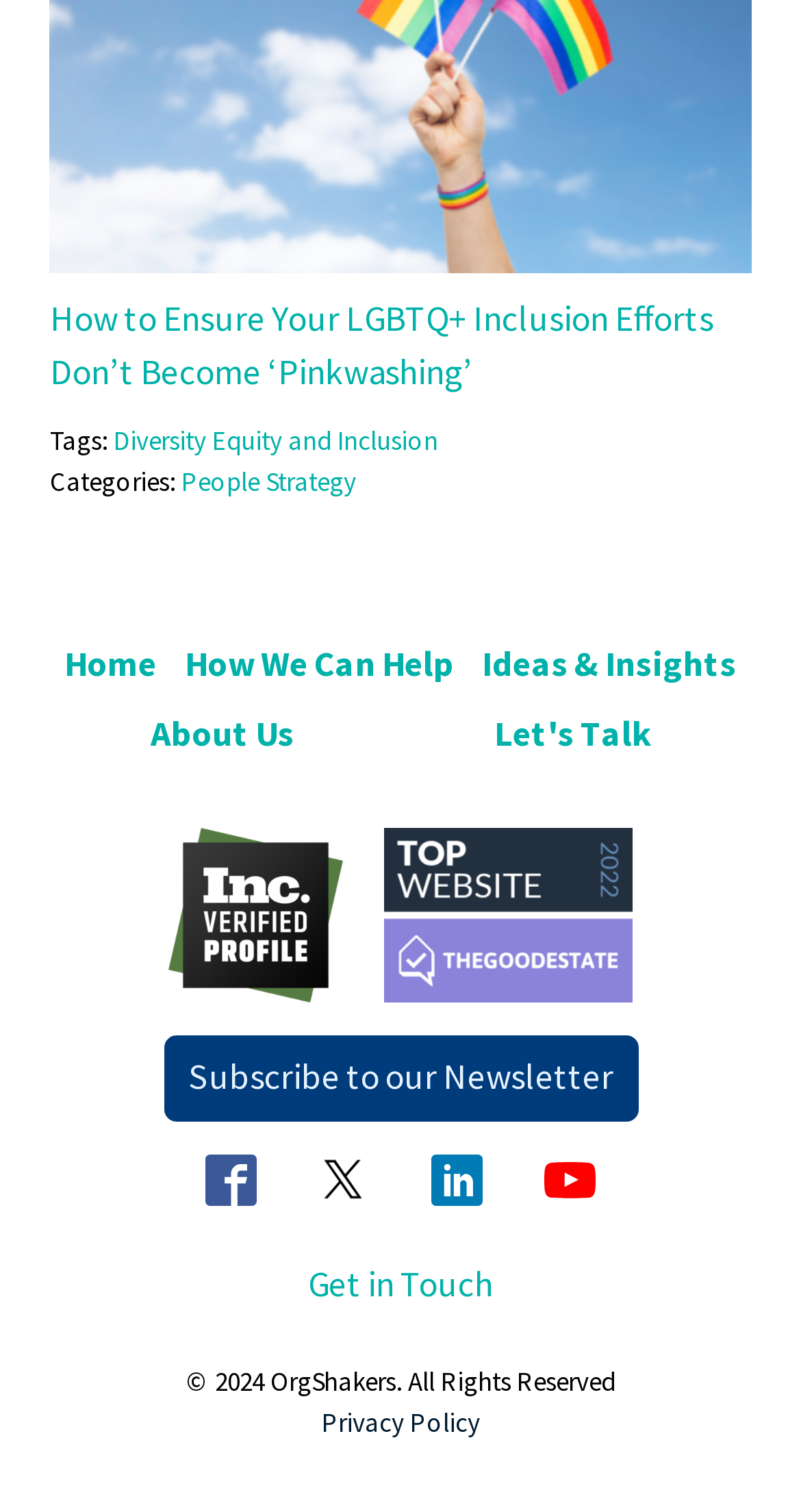What is the purpose of the link 'Get in Touch'?
From the screenshot, supply a one-word or short-phrase answer.

To contact the organization